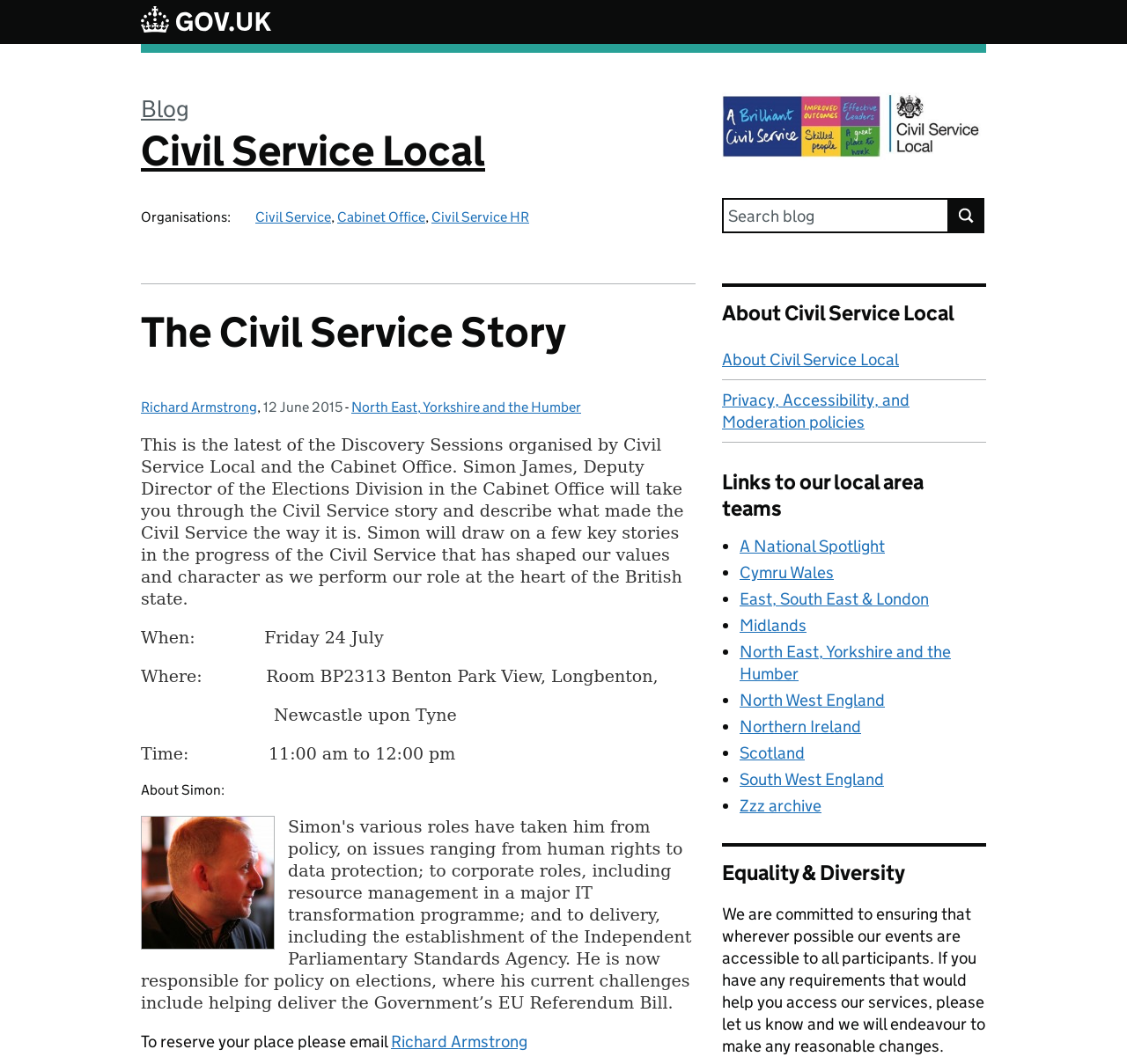Find the coordinates for the bounding box of the element with this description: "A National Spotlight".

[0.656, 0.504, 0.785, 0.523]